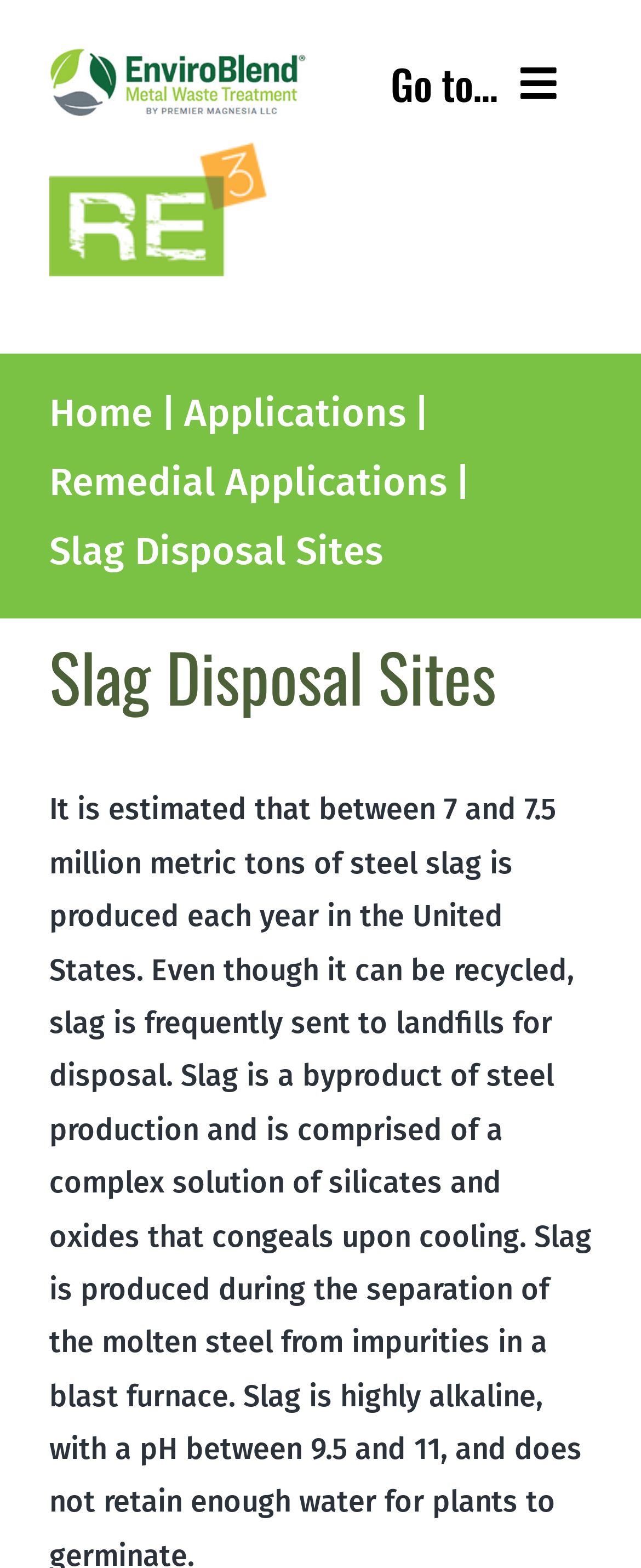What is the parent page of 'Remedial Applications'?
By examining the image, provide a one-word or phrase answer.

Applications